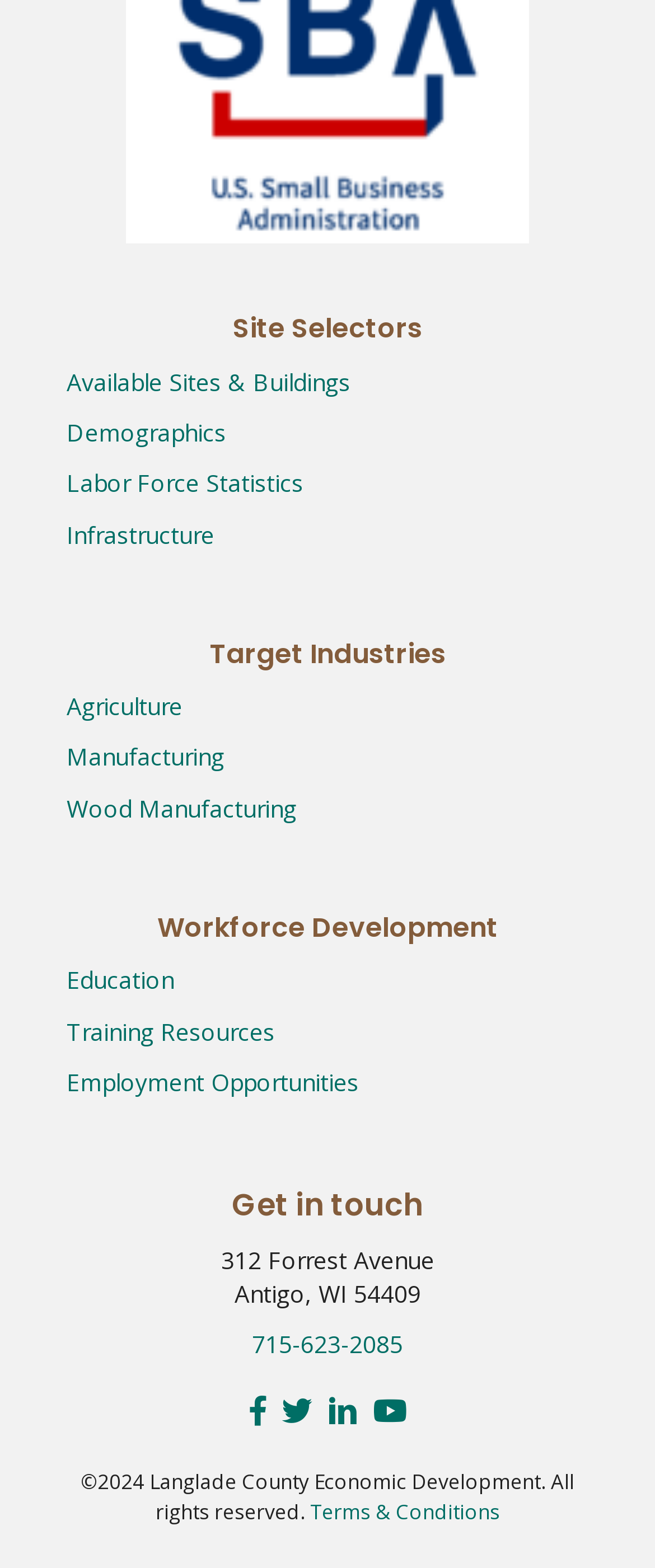Identify the bounding box of the HTML element described as: "Employment Opportunities".

[0.101, 0.68, 0.547, 0.7]